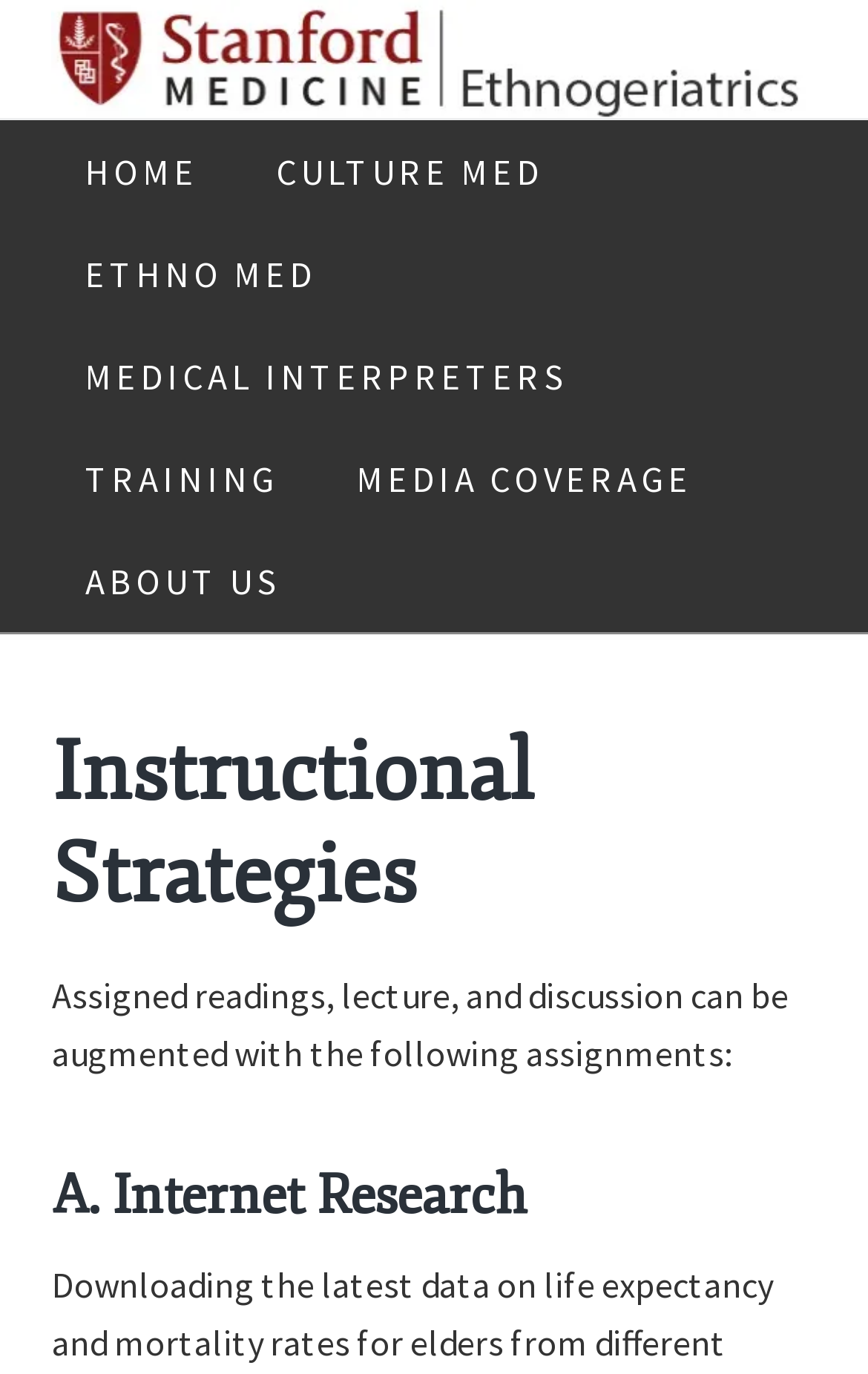Describe all the visual and textual components of the webpage comprehensively.

The webpage is about Instructional Strategies, specifically focusing on Geriatrics and Healthy Aging. At the top left corner, there are three "Skip to" links, allowing users to navigate to primary navigation, main content, or primary sidebar. 

Below these links, a prominent link to "Geriatrics" is displayed, accompanied by an image with the same name. This link is repeated below, with a slightly different bounding box. To the right of the second "Geriatrics" link, the title "Healthy Aging and Ethnogeriatrics" is displayed.

The main navigation menu is located below, with seven links: "HOME", "CULTURE MED", "ETHNO MED", "MEDICAL INTERPRETERS", "TRAINING", "MEDIA COVERAGE", and "ABOUT US". The "ABOUT US" link is followed by a header section with the title "Instructional Strategies".

In the main content area, a paragraph of text explains that assigned readings, lectures, and discussions can be augmented with specific assignments. Below this text, a heading "A. Internet Research" is displayed, likely introducing a section about internet research assignments.